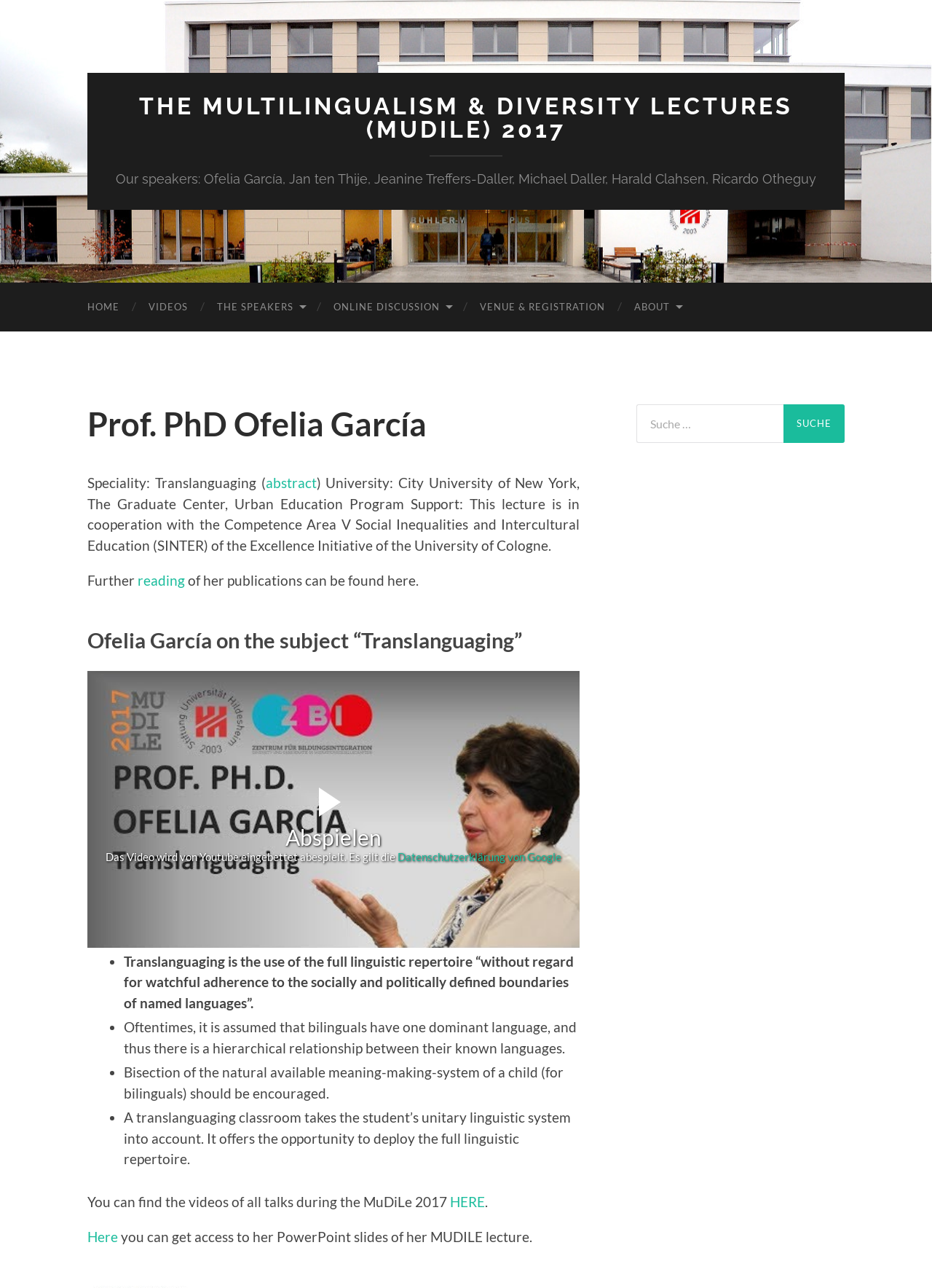Please locate the bounding box coordinates of the region I need to click to follow this instruction: "Read more about Ofelia García's abstract".

[0.285, 0.368, 0.339, 0.381]